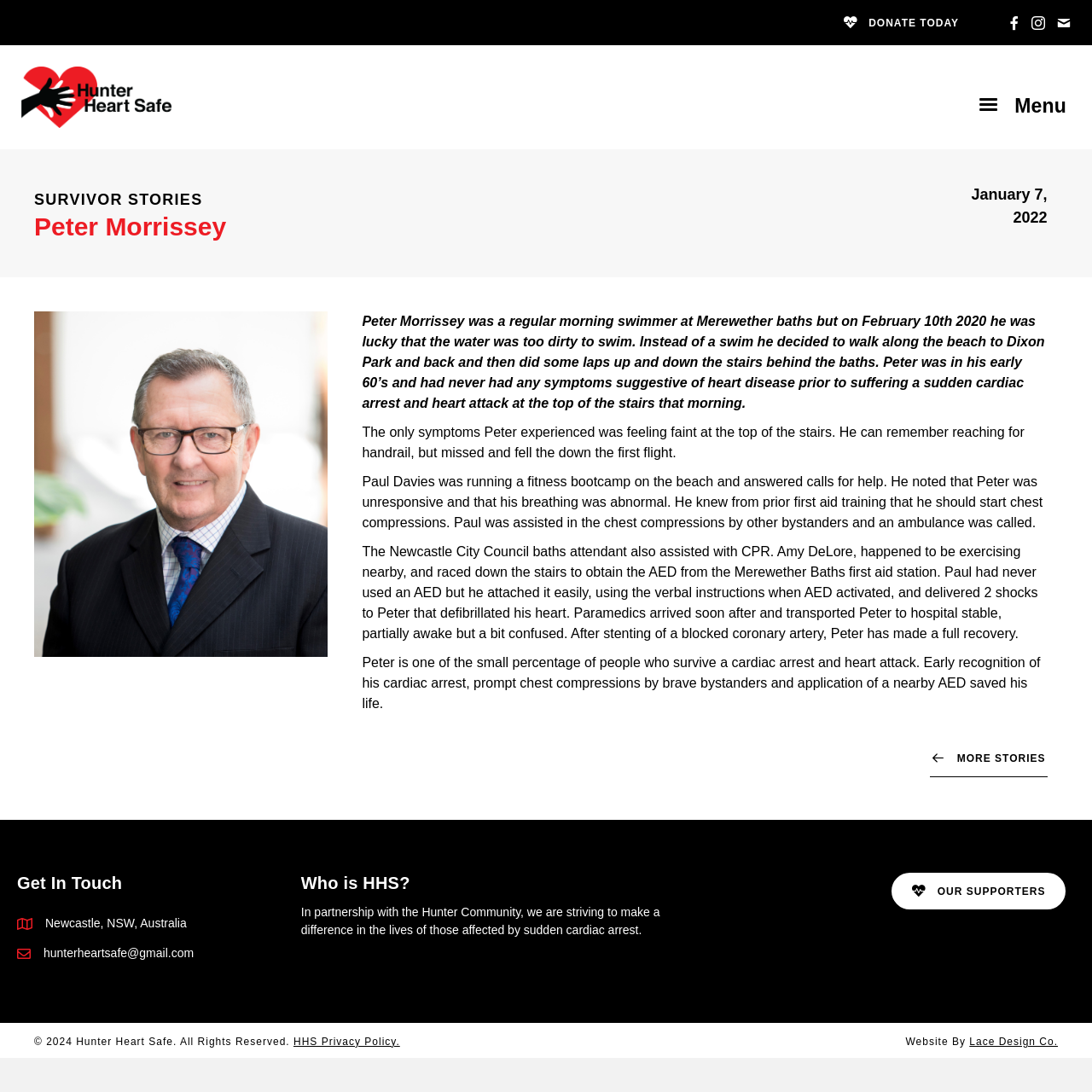Please give a one-word or short phrase response to the following question: 
What is the location of the incident described in the story?

Merewether baths